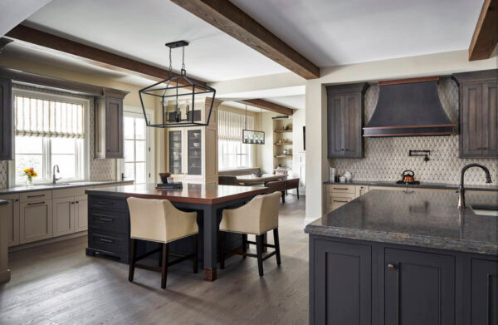What is the purpose of the central island?
Could you please answer the question thoroughly and with as much detail as possible?

According to the caption, the central island is 'complete with comfortable seating' and 'invites gatherings and culinary creativity', implying that its purpose is to facilitate social gatherings and creative cooking activities.